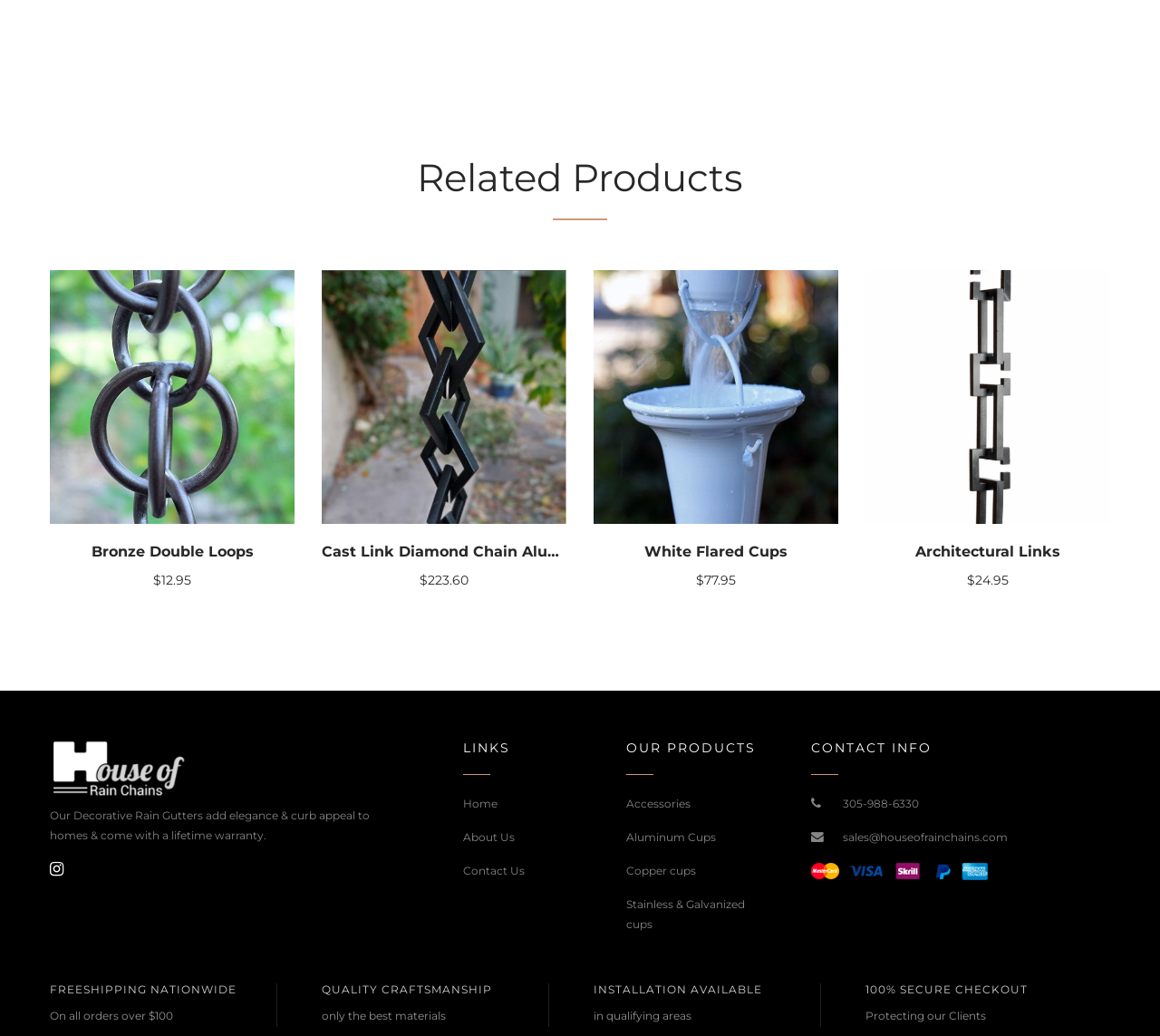Identify the bounding box coordinates of the region that needs to be clicked to carry out this instruction: "Contact us by clicking on the 'Contact Us' link". Provide these coordinates as four float numbers ranging from 0 to 1, i.e., [left, top, right, bottom].

[0.399, 0.834, 0.452, 0.847]